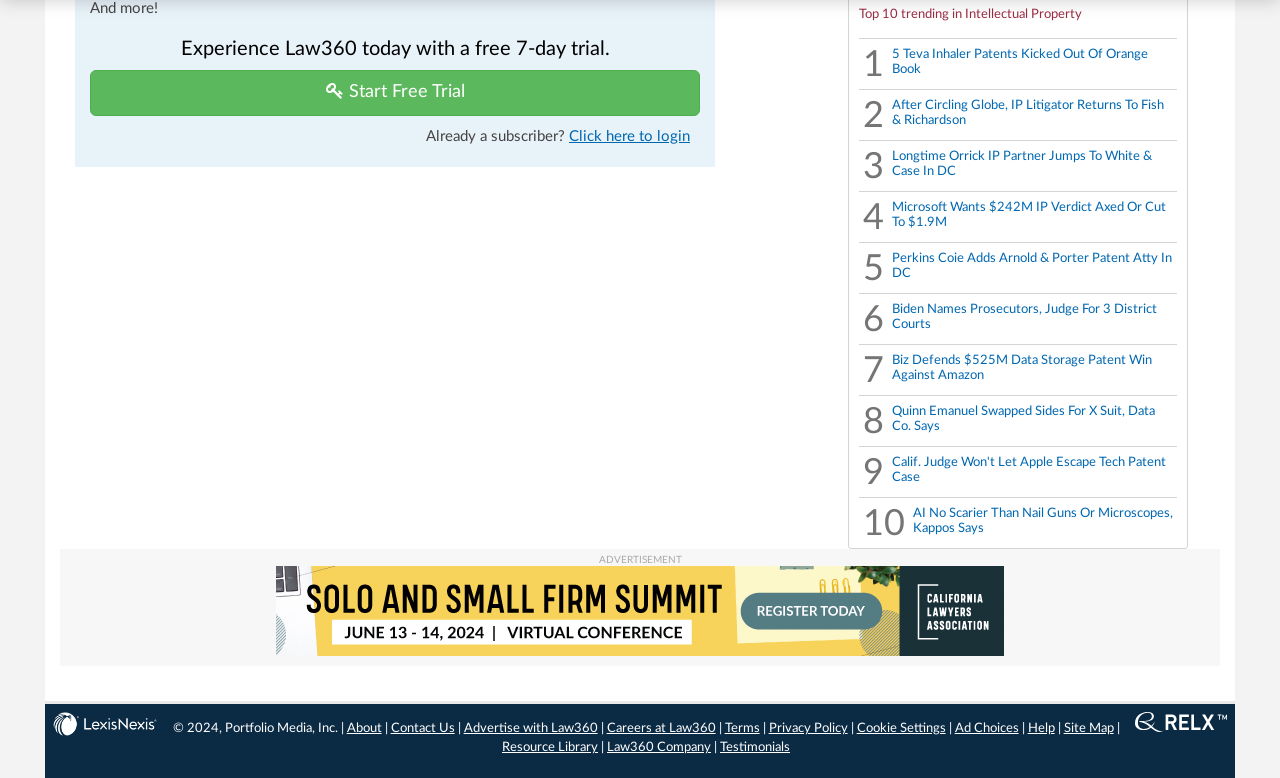Identify the bounding box for the UI element described as: "Click here to login". The coordinates should be four float numbers between 0 and 1, i.e., [left, top, right, bottom].

[0.445, 0.165, 0.539, 0.184]